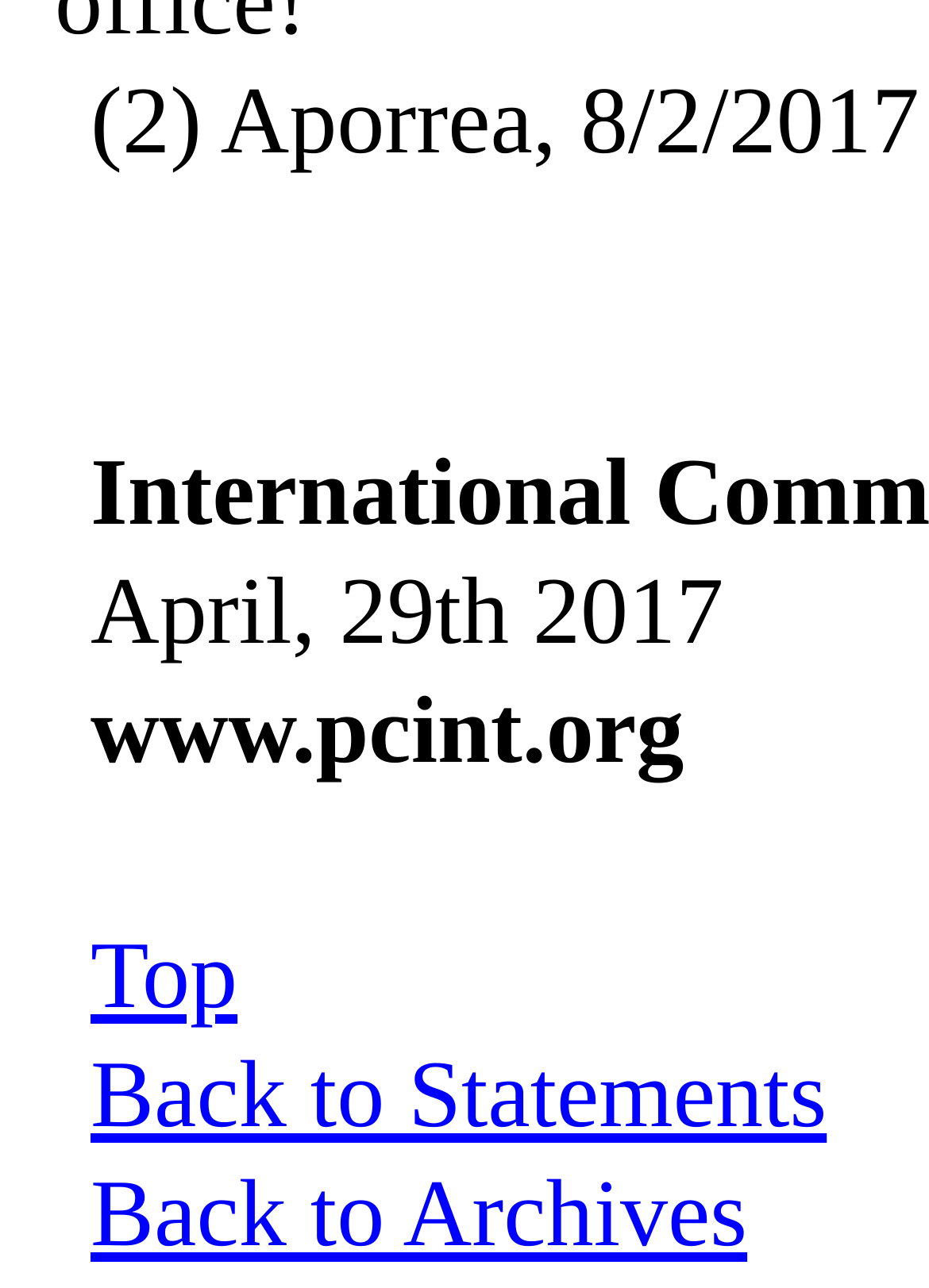What is the URL mentioned on the webpage?
Please interpret the details in the image and answer the question thoroughly.

I found the URL mentioned on the webpage by looking at the StaticText element with the content 'www.pcint.org' which is located near the top of the webpage.